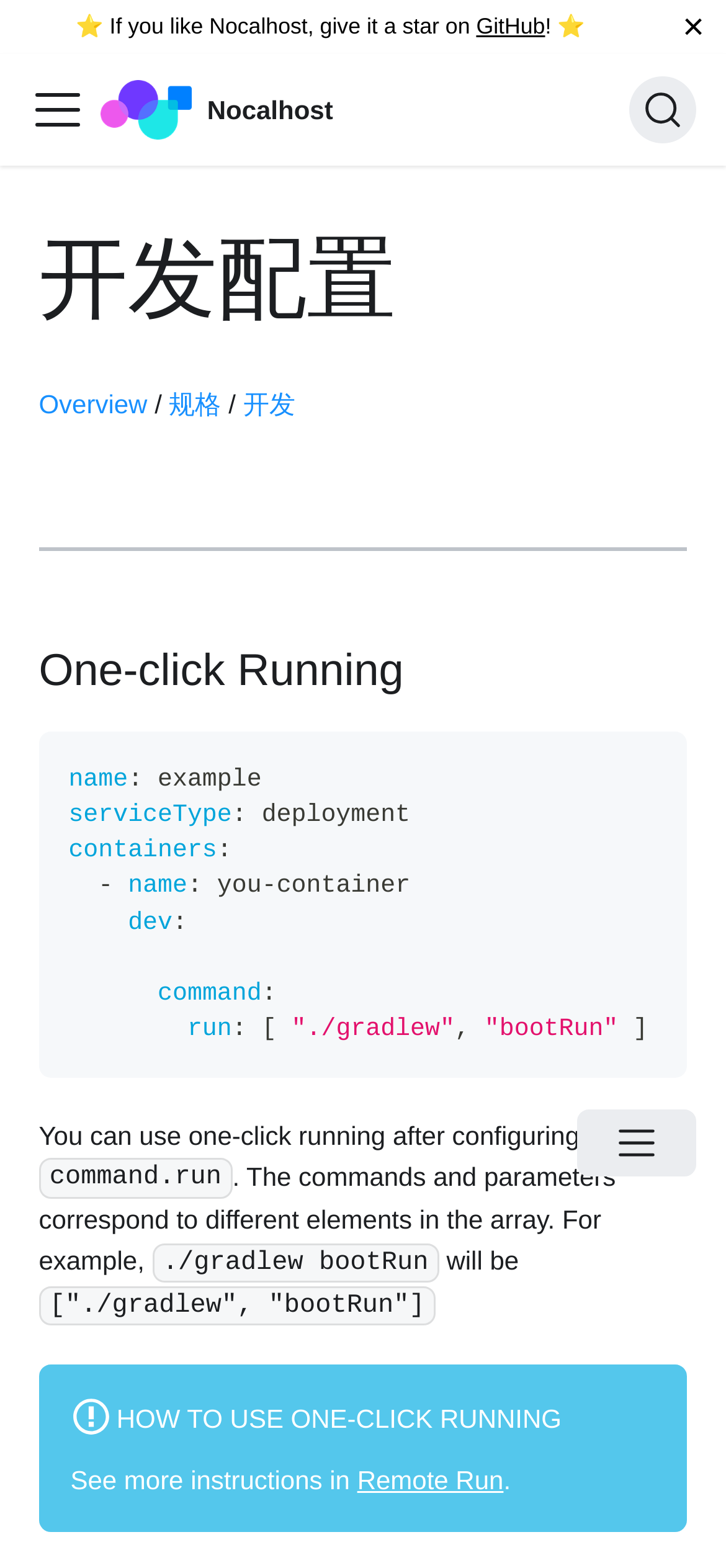Locate the bounding box of the UI element based on this description: "Remote Run". Provide four float numbers between 0 and 1 as [left, top, right, bottom].

[0.492, 0.934, 0.694, 0.953]